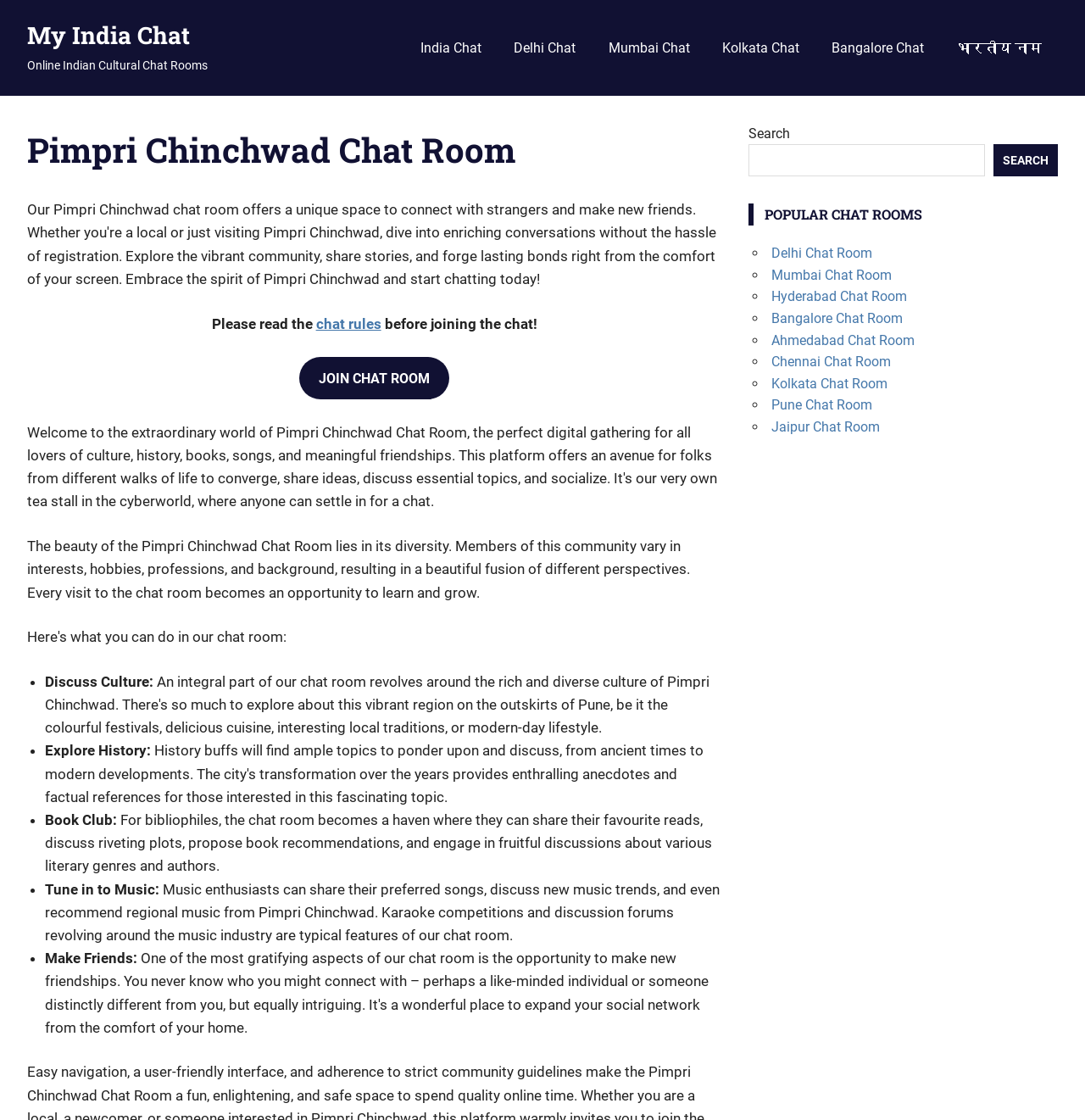Please answer the following query using a single word or phrase: 
What can be discussed in the chat room?

Culture, history, books, songs